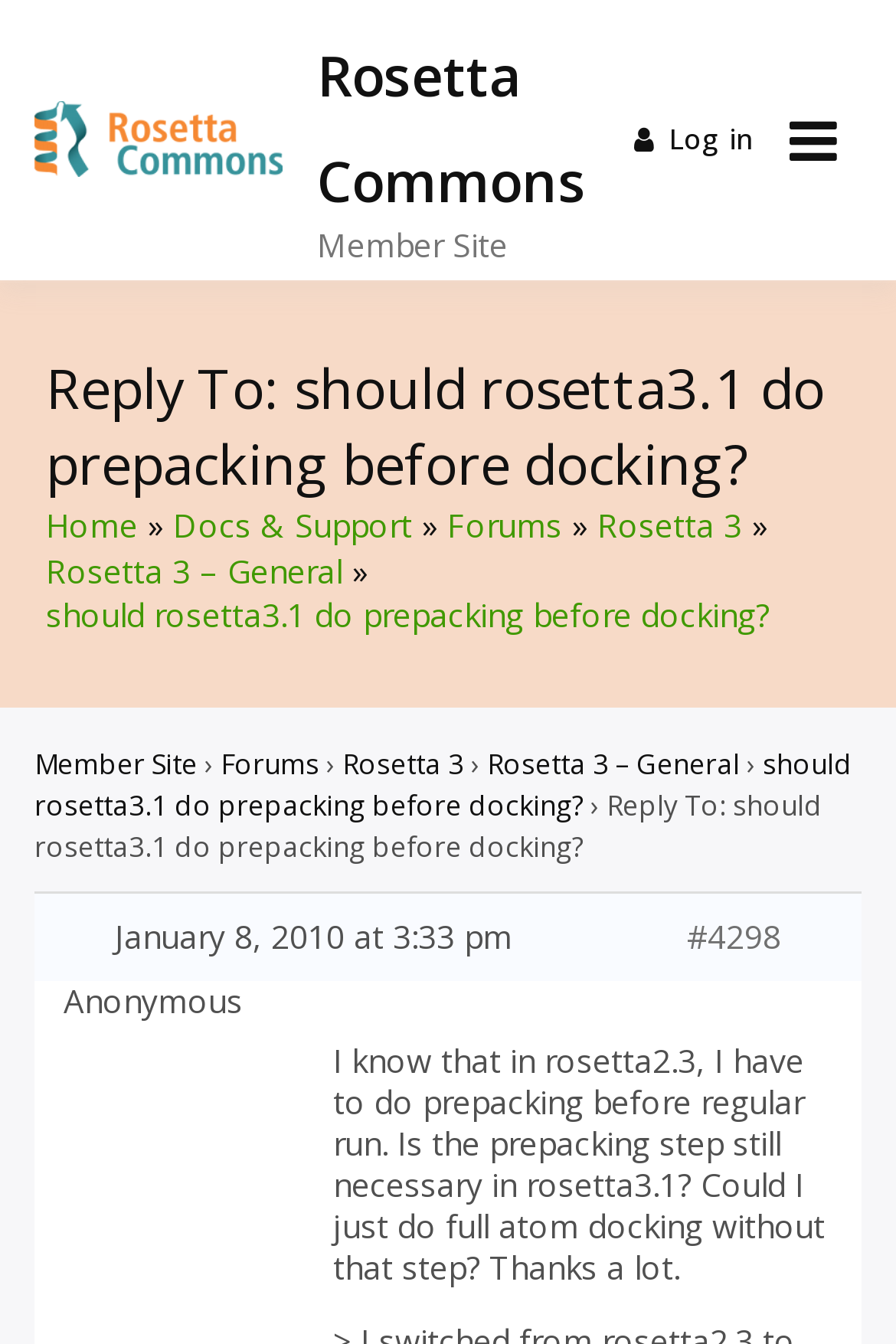Determine the bounding box coordinates for the area that needs to be clicked to fulfill this task: "Log in". The coordinates must be given as four float numbers between 0 and 1, i.e., [left, top, right, bottom].

[0.692, 0.071, 0.856, 0.137]